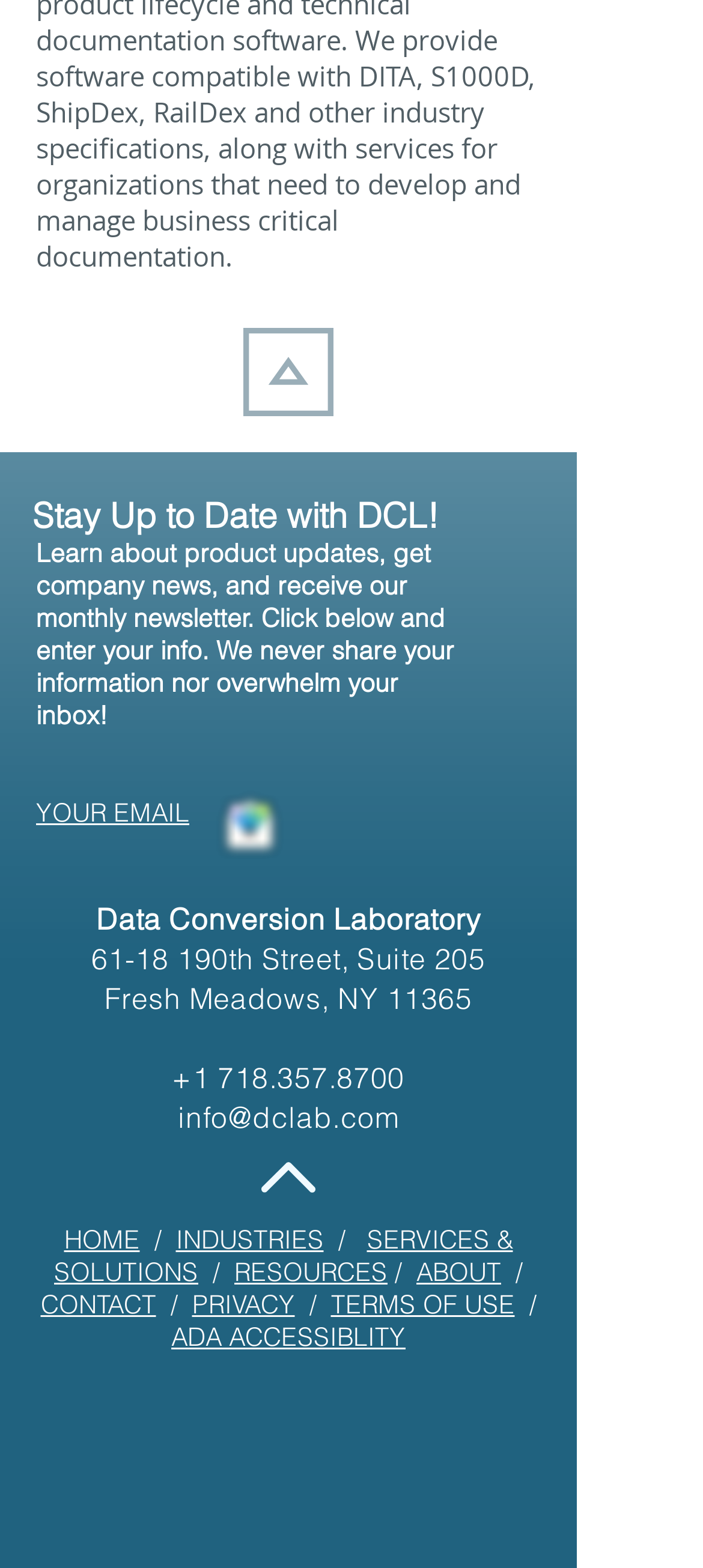Please identify the bounding box coordinates of the region to click in order to complete the task: "Click the 'LinkedIn' link". The coordinates must be four float numbers between 0 and 1, specified as [left, top, right, bottom].

[0.236, 0.894, 0.326, 0.934]